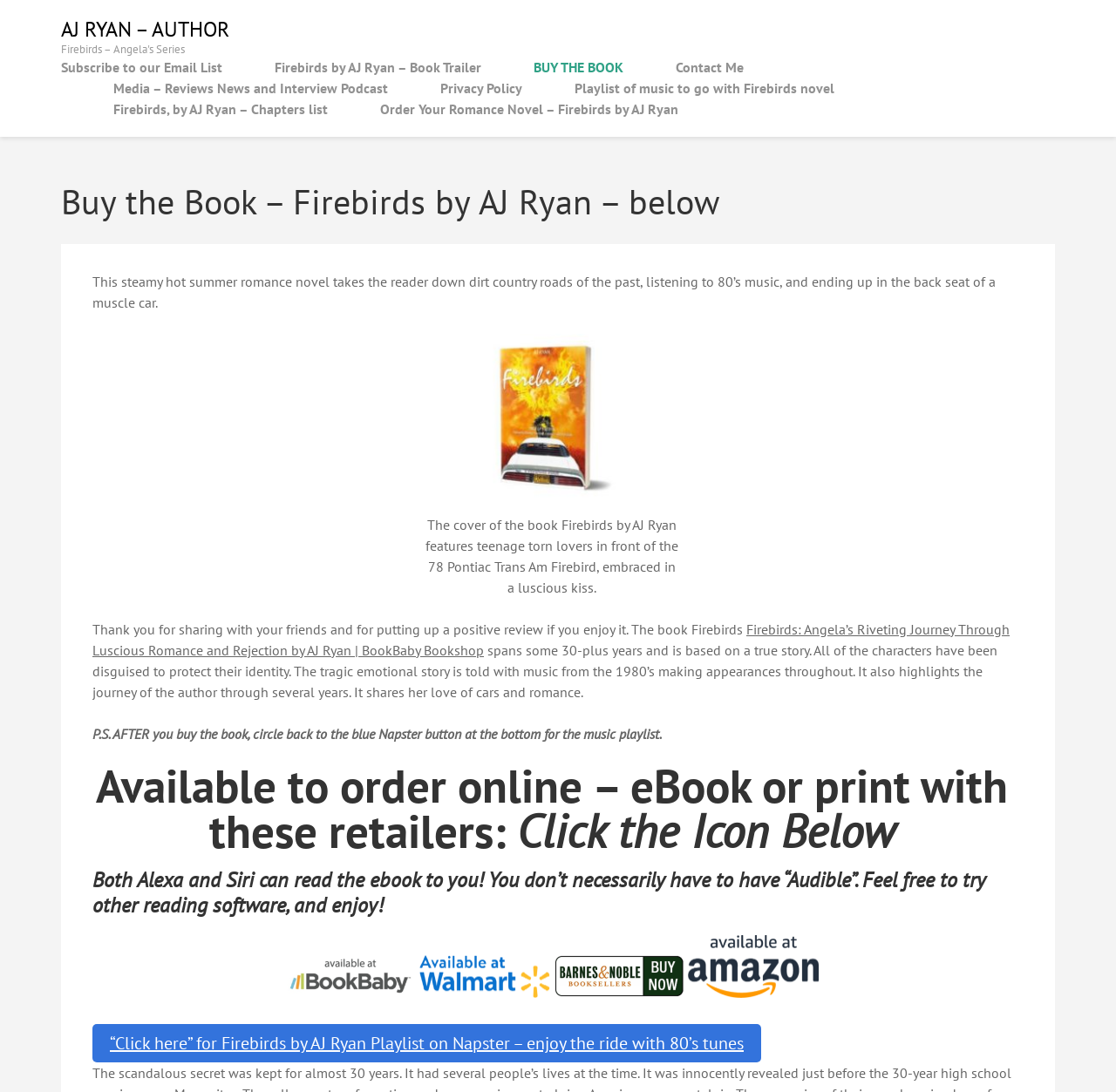Locate the bounding box coordinates of the clickable part needed for the task: "Subscribe to the email list".

[0.055, 0.052, 0.199, 0.071]